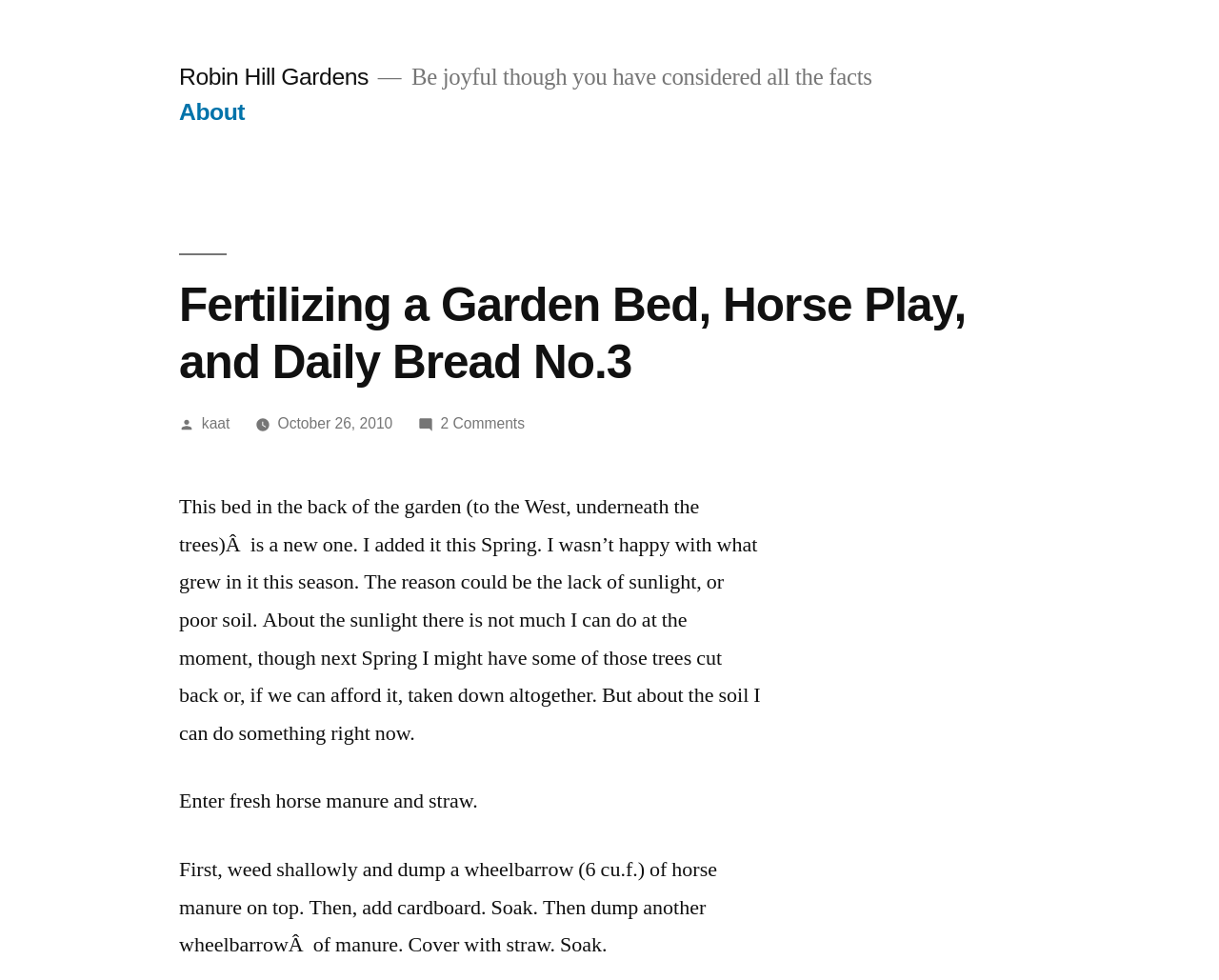Using the details from the image, please elaborate on the following question: How many comments are there on this post?

The number of comments is mentioned in the link that says '2 Comments on Fertilizing a Garden Bed, Horse Play, and Daily Bread No.3'. This suggests that there are two comments on this specific blog post.